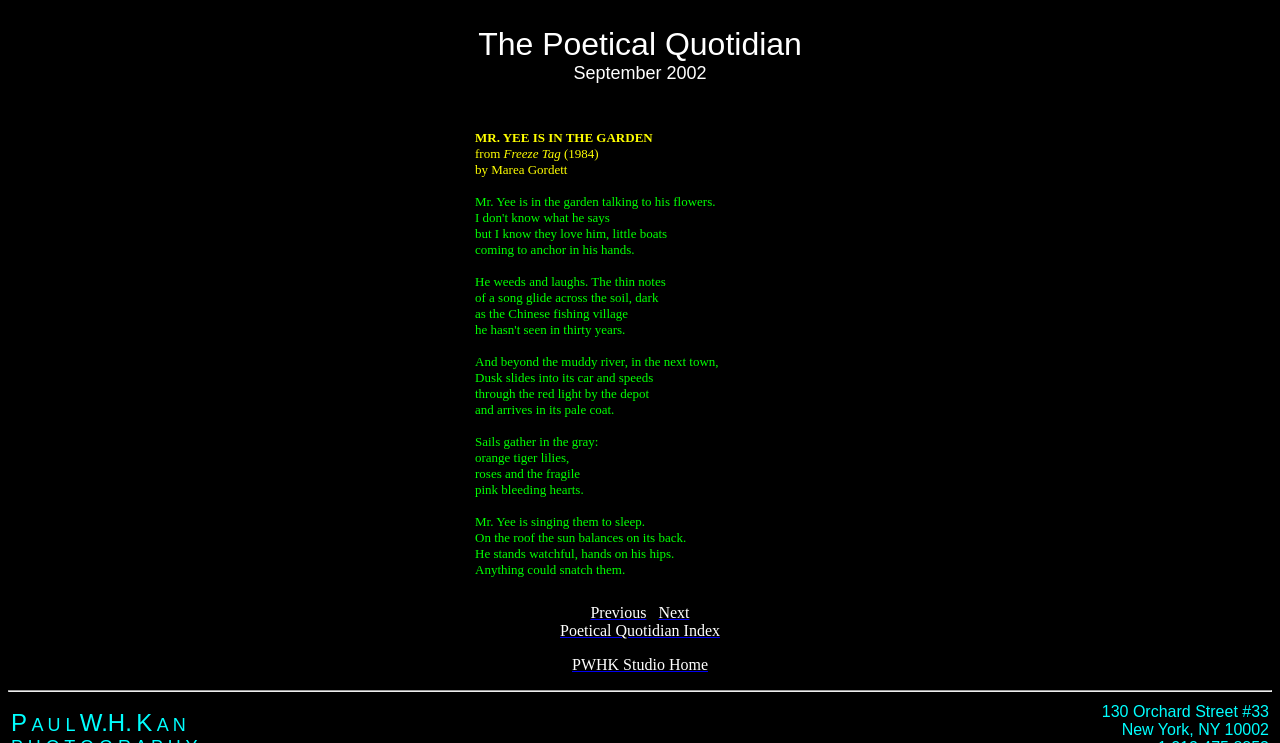Determine the bounding box coordinates of the UI element described by: "PWHK Studio Home".

[0.447, 0.883, 0.553, 0.906]